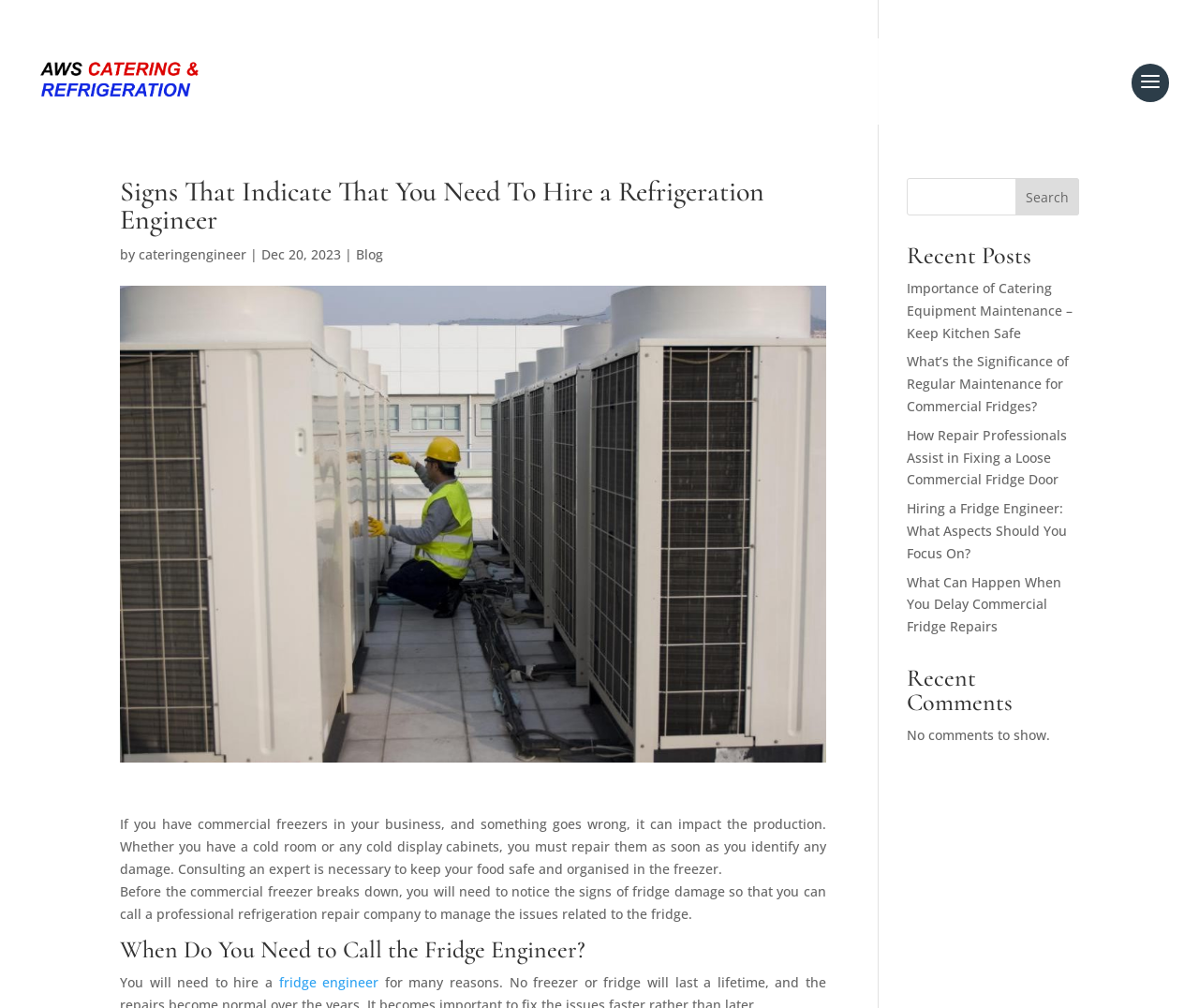Answer the question below in one word or phrase:
How many recent comments are shown?

None